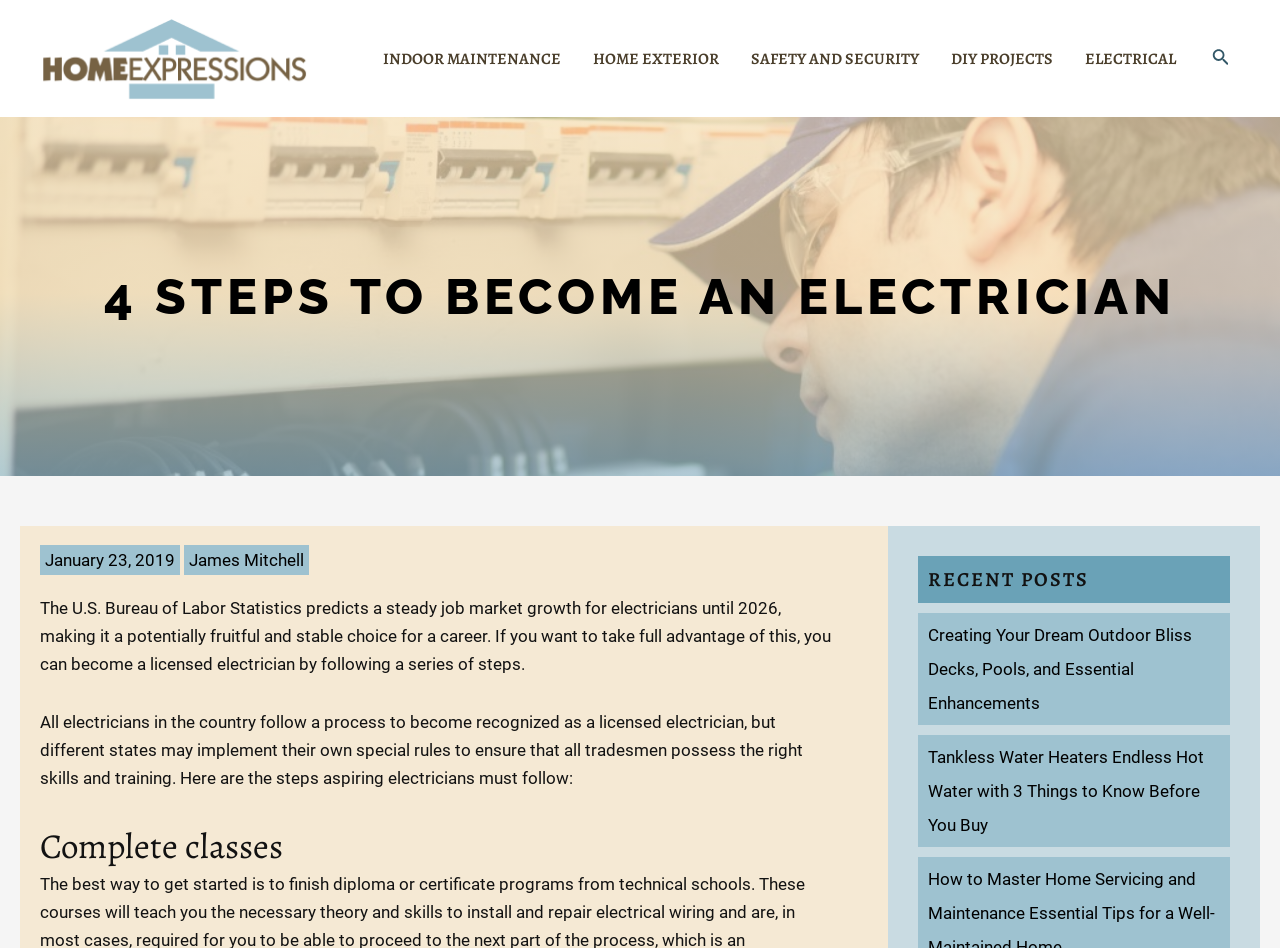Please mark the bounding box coordinates of the area that should be clicked to carry out the instruction: "Call the phone number".

None